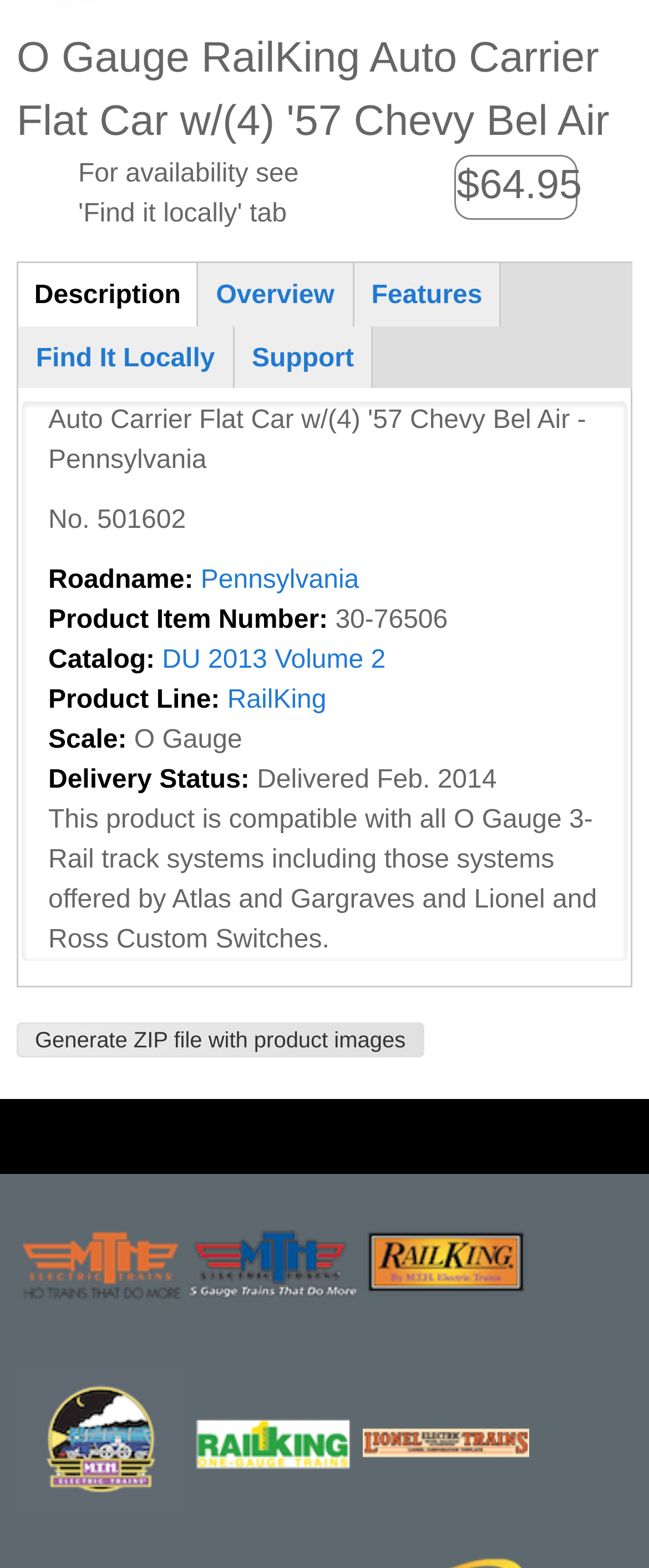Locate the UI element described by DU 2013 Volume 2 and provide its bounding box coordinates. Use the format (top-left x, top-left y, bottom-right x, bottom-right y) with all values as floating point numbers between 0 and 1.

[0.25, 0.412, 0.594, 0.431]